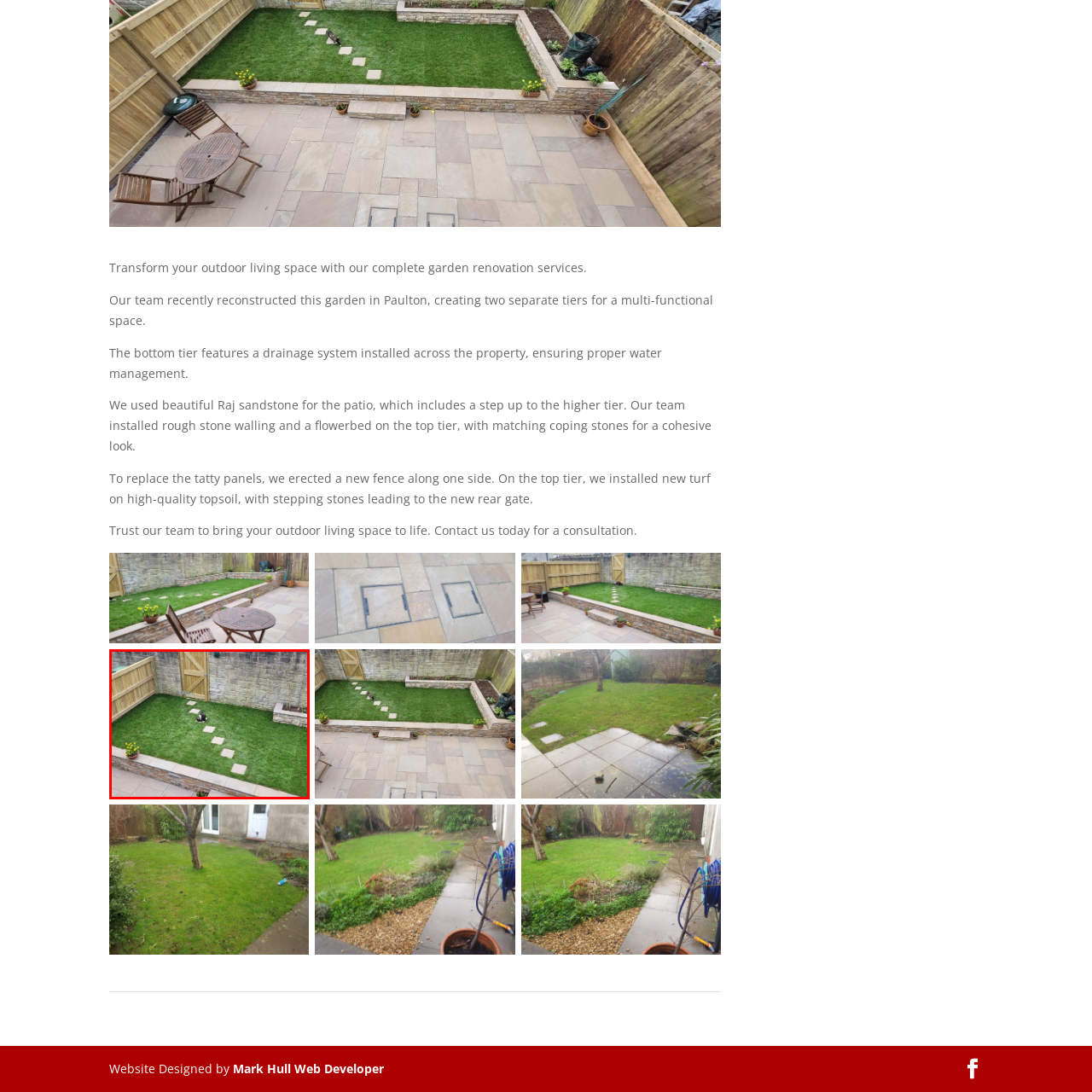Check the image highlighted by the red rectangle and provide a single word or phrase for the question:
Is the fence in the garden made of wood?

Yes